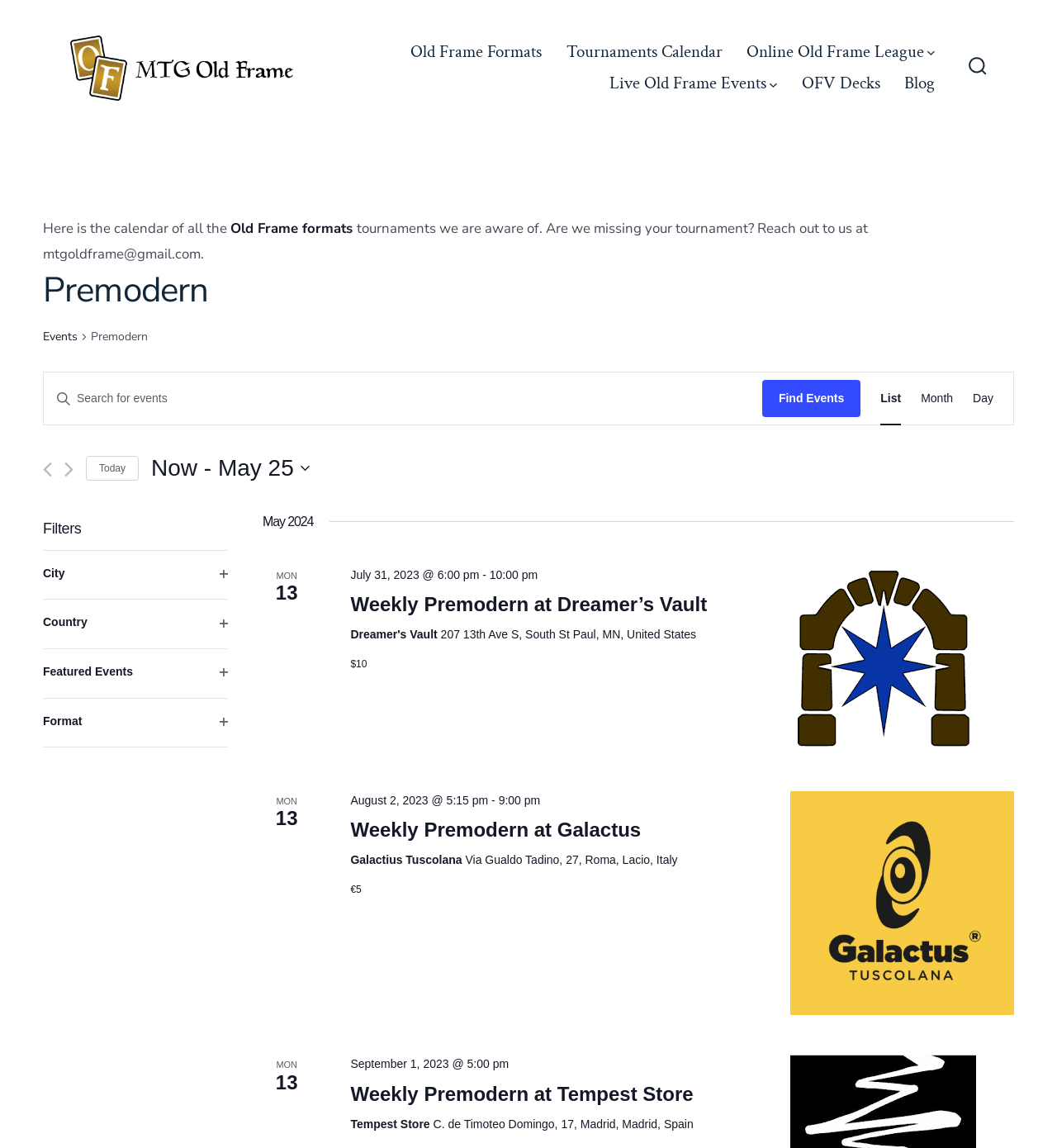How many events are listed on this page?
Look at the image and answer the question using a single word or phrase.

2